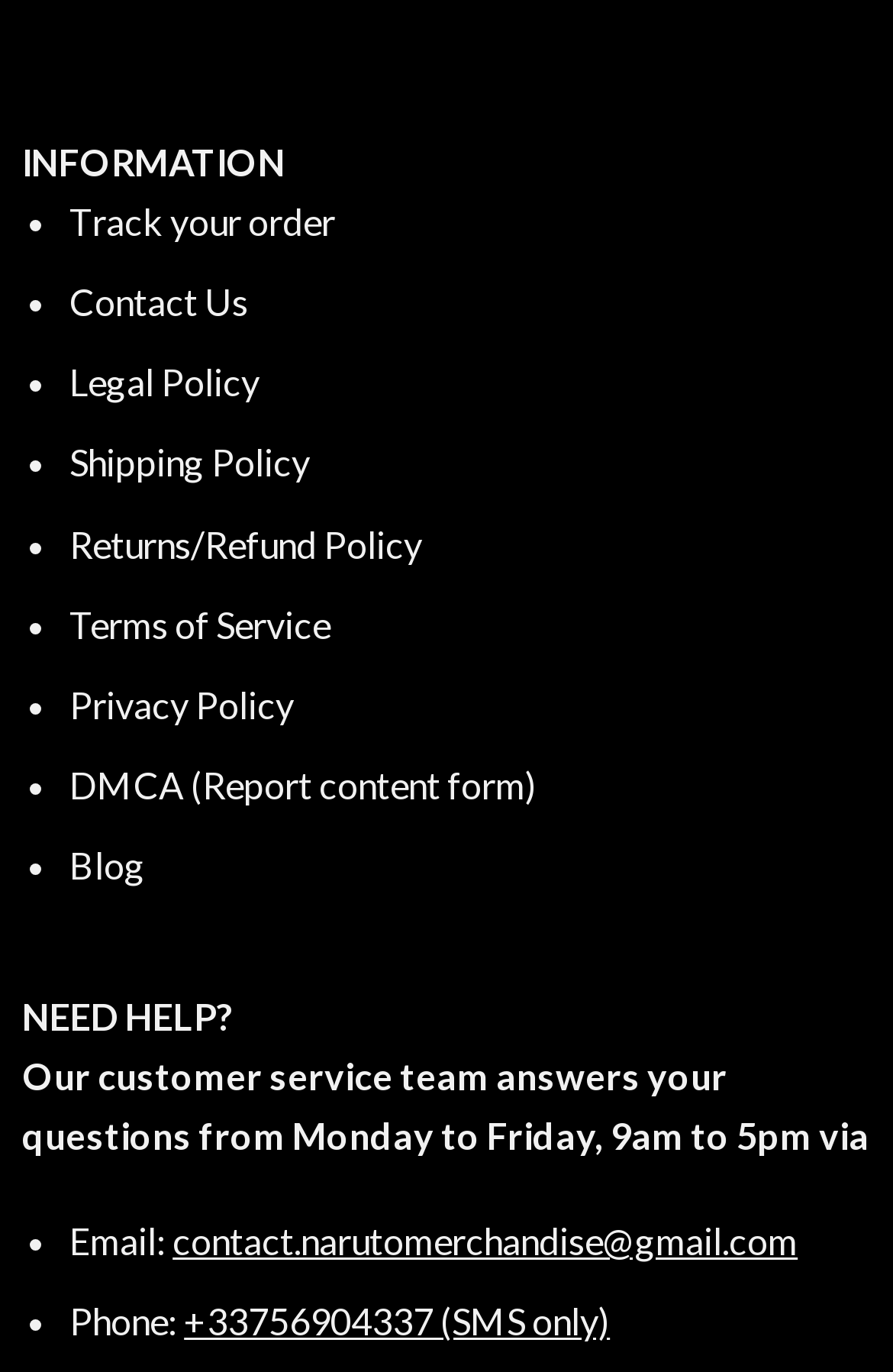What is the first link in the list?
Provide a one-word or short-phrase answer based on the image.

Track your order